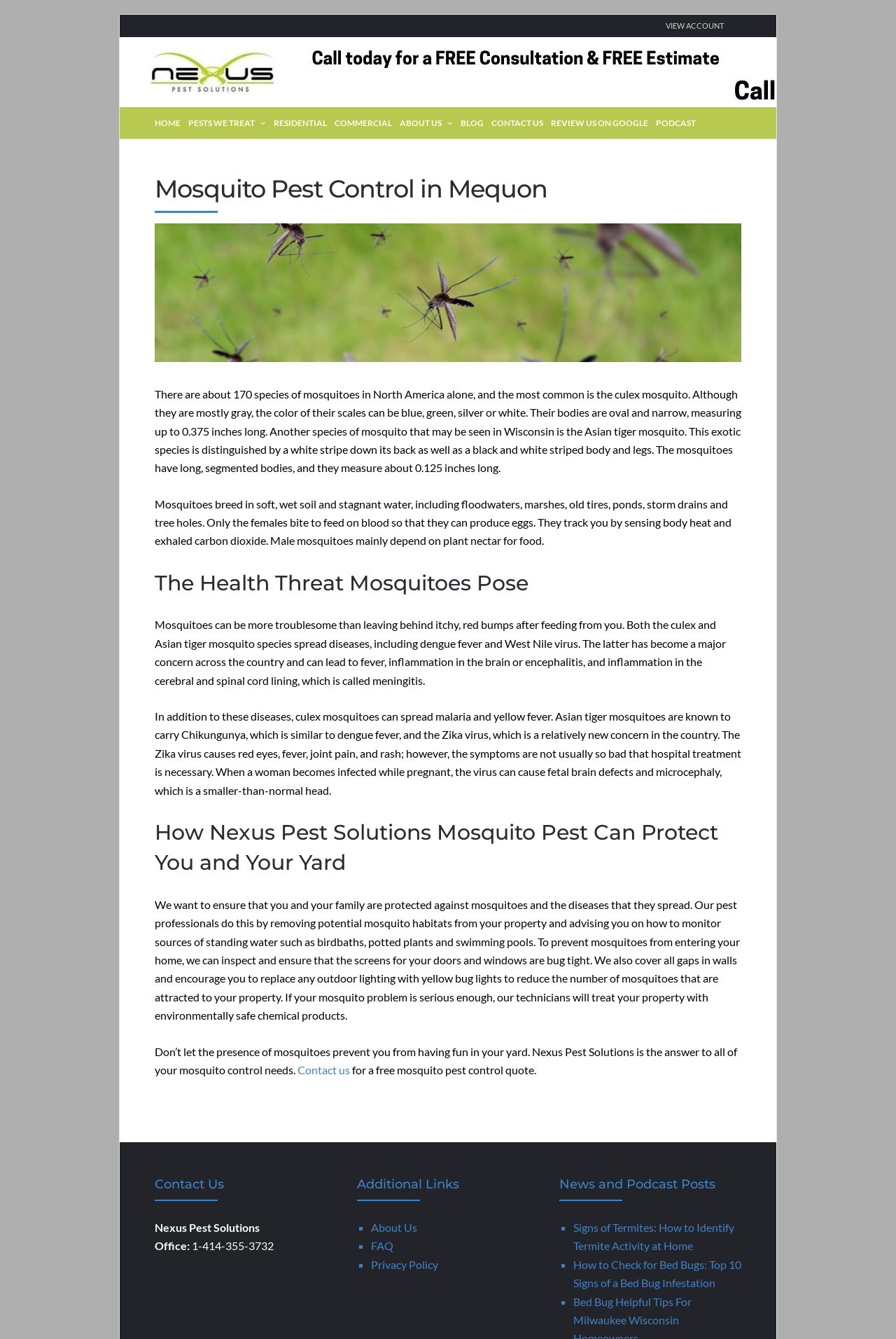From the webpage screenshot, identify the region described by Residential. Provide the bounding box coordinates as (top-left x, top-left y, bottom-right x, bottom-right y), with each value being a floating point number between 0 and 1.

[0.305, 0.08, 0.365, 0.103]